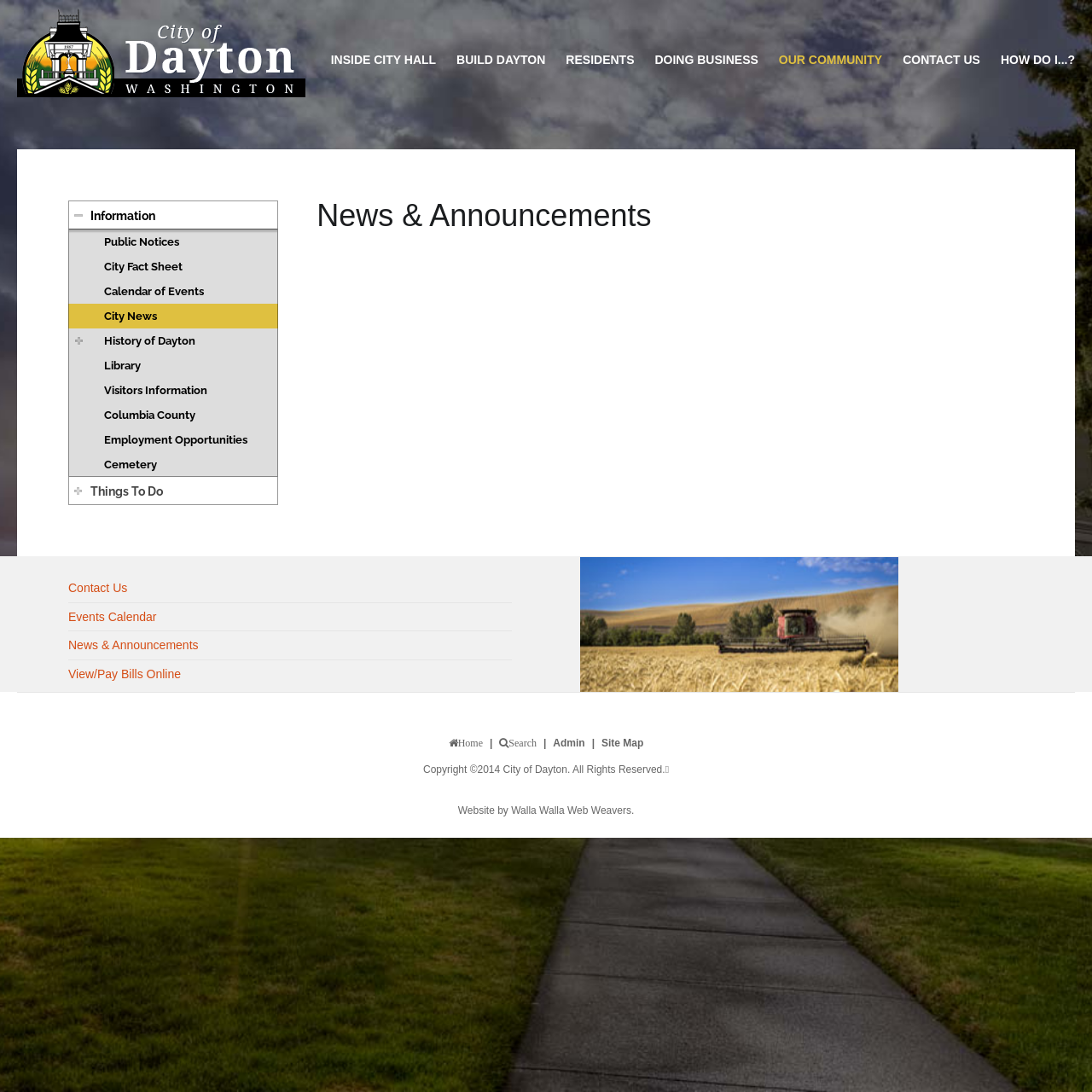Pinpoint the bounding box coordinates of the clickable area necessary to execute the following instruction: "Read City News". The coordinates should be given as four float numbers between 0 and 1, namely [left, top, right, bottom].

[0.095, 0.282, 0.249, 0.297]